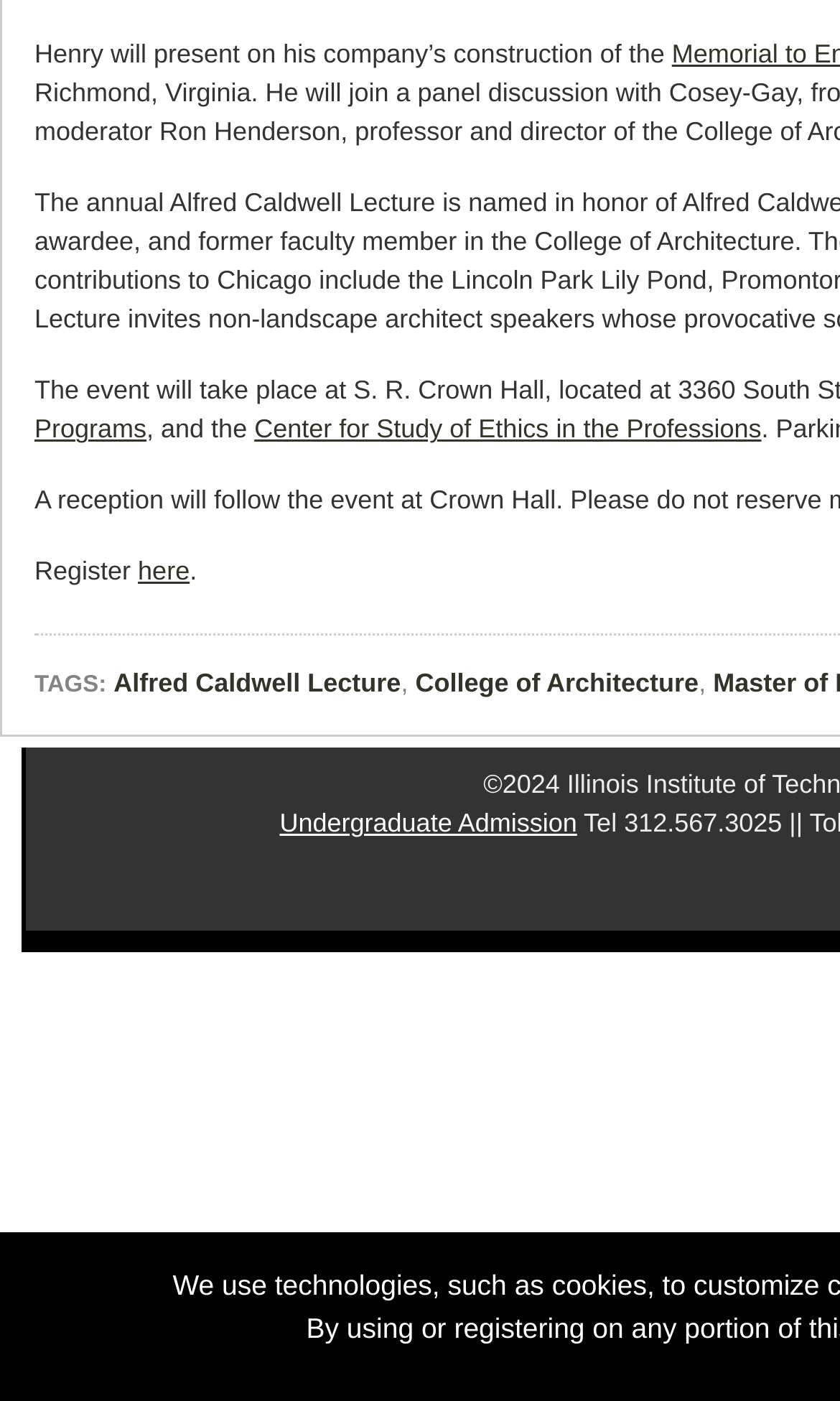Respond to the following query with just one word or a short phrase: 
Where can I register?

here